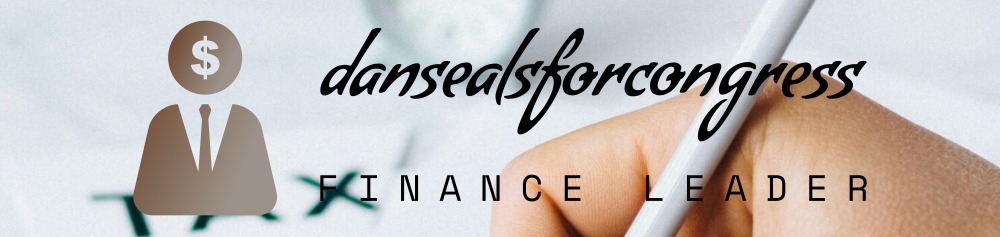Give a thorough caption for the picture.

This image features a sleek and professional header for the financial campaign of "Dan Seals for Congress." The design incorporates a symbolic graphic of a suited figure with a dollar sign, representing financial leadership and expertise. The name "dansealsforcongress" is prominently displayed in a modern, stylized font, emphasizing a contemporary and approachable image. Below the name, the phrase "FINANCE LEADER" is rendered in bold, clear text, reinforcing the campaign's focus on financial issues and leadership. The background subtly suggests productivity and organization, with a blurred hand holding a pen, hinting at the importance of financial documents and decision-making. This visually compelling layout captures the essence of Dan Seals' commitment to financial intelligence and leadership, aiming to connect with voters on key economic priorities.